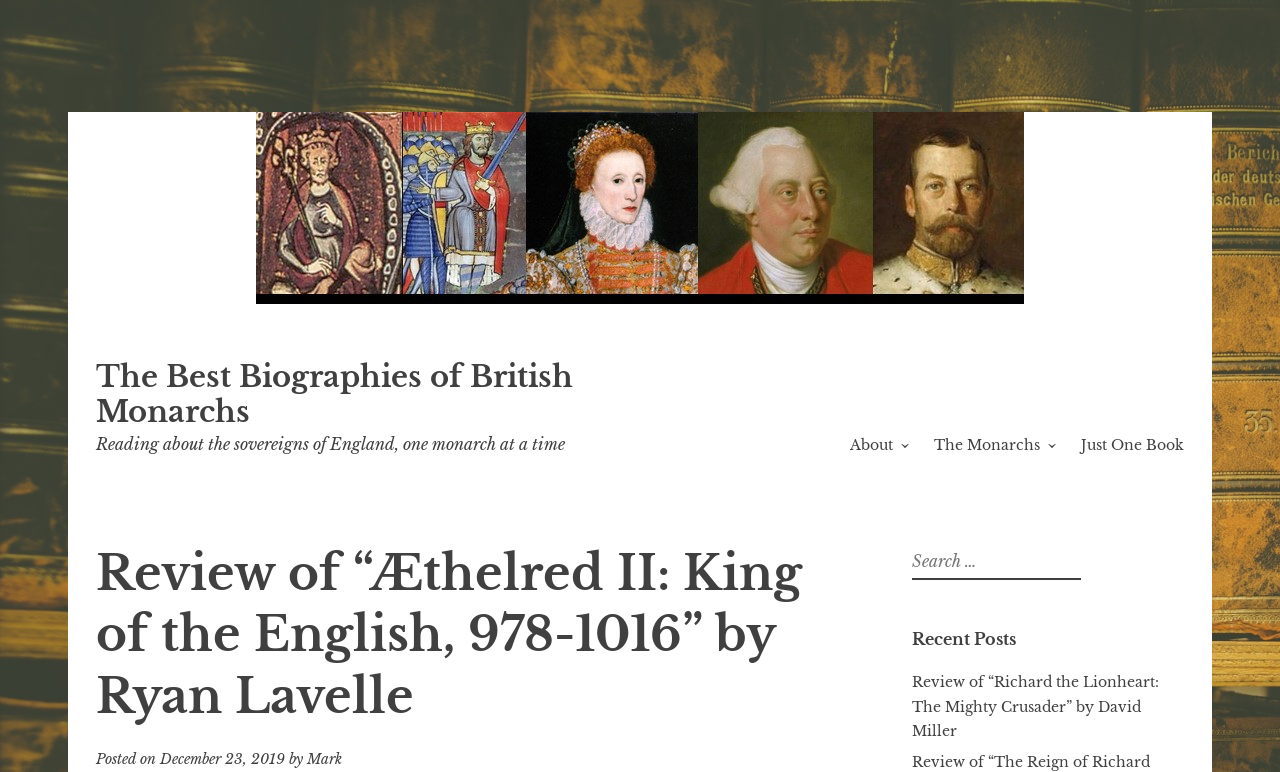Bounding box coordinates are specified in the format (top-left x, top-left y, bottom-right x, bottom-right y). All values are floating point numbers bounded between 0 and 1. Please provide the bounding box coordinate of the region this sentence describes: About

[0.664, 0.565, 0.698, 0.588]